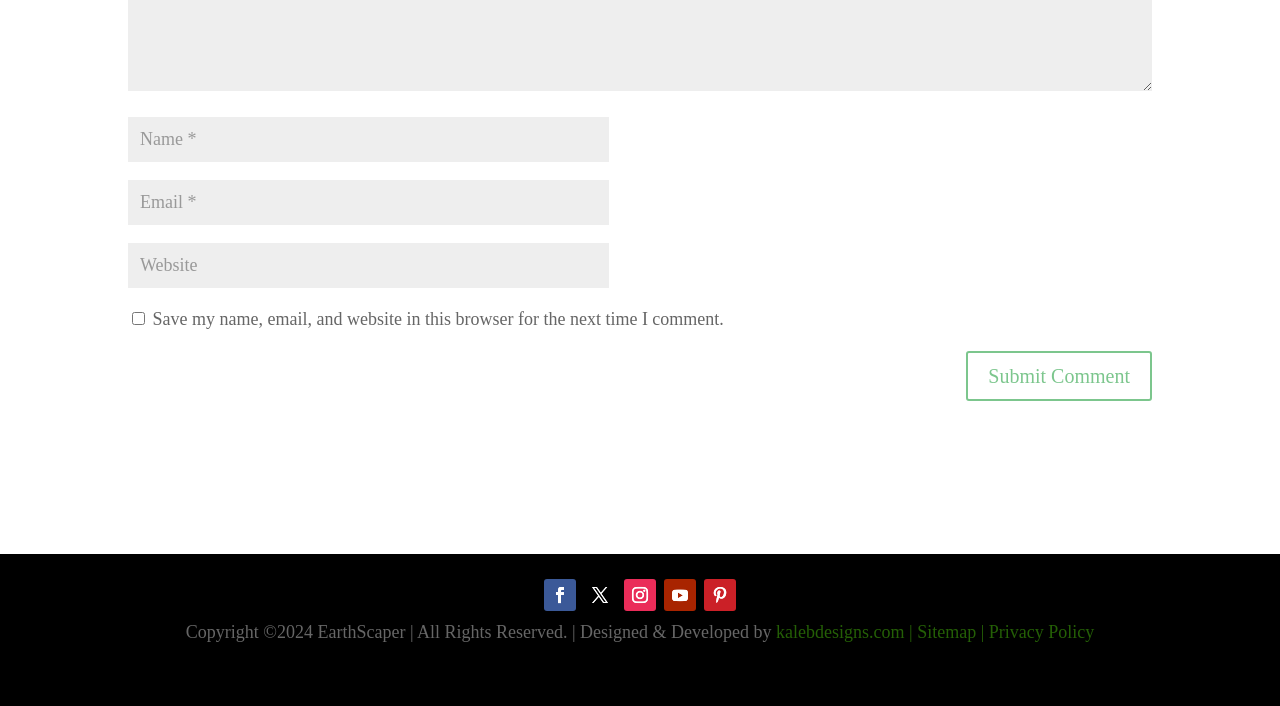Find the bounding box coordinates of the element you need to click on to perform this action: 'Visit the website'. The coordinates should be represented by four float values between 0 and 1, in the format [left, top, right, bottom].

[0.606, 0.882, 0.707, 0.91]